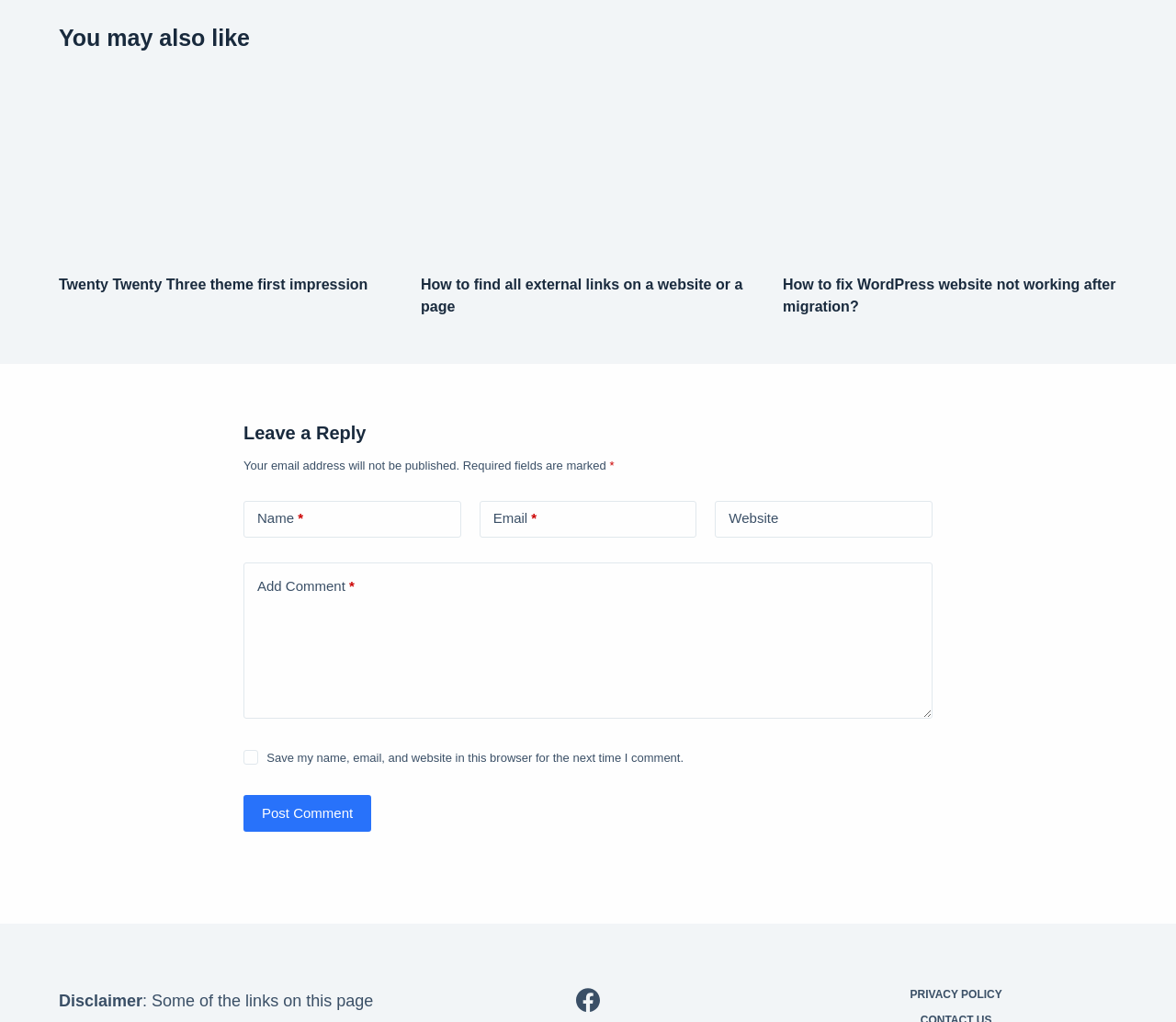Identify the bounding box coordinates of the element that should be clicked to fulfill this task: "Click on the 'How to find all external links on a website or a page' link". The coordinates should be provided as four float numbers between 0 and 1, i.e., [left, top, right, bottom].

[0.358, 0.07, 0.642, 0.255]